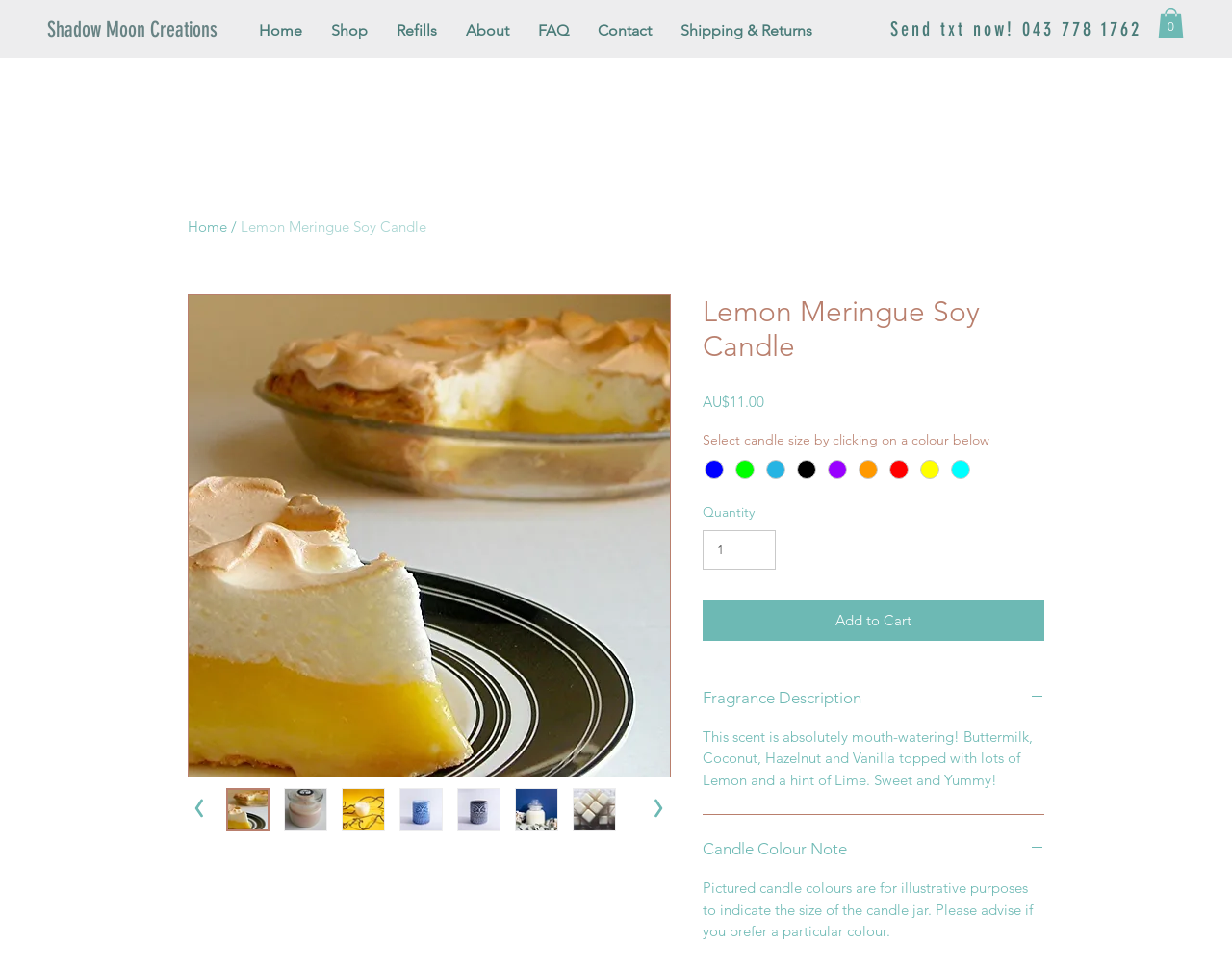Locate the bounding box of the UI element described by: "Add to Cart" in the given webpage screenshot.

[0.57, 0.62, 0.848, 0.662]